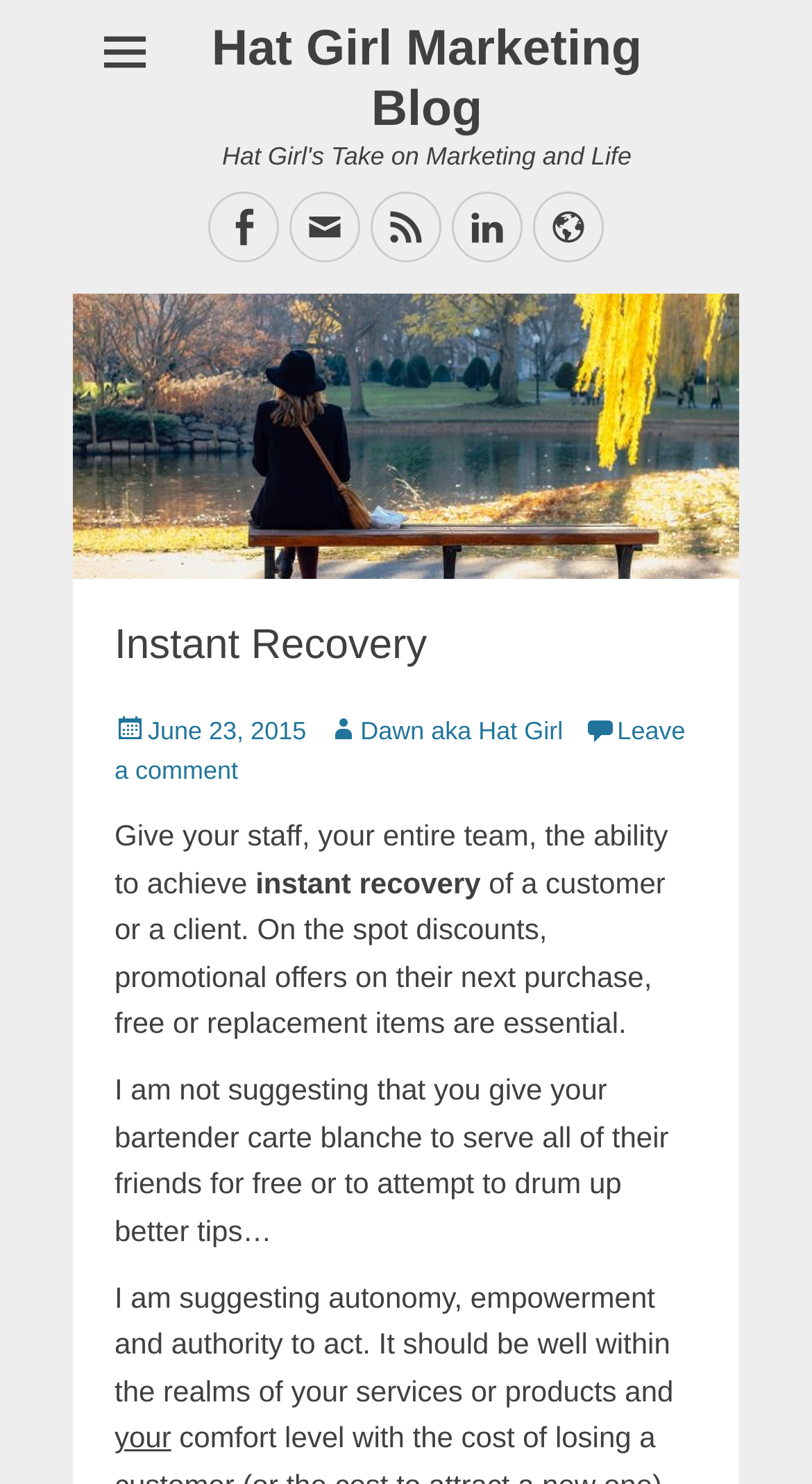Refer to the screenshot and give an in-depth answer to this question: Who is the author of the blog post?

I determined the answer by looking at the link element with the text 'Dawn aka Hat Girl' which is located near the 'Author' text, indicating that it is the author of the blog post.